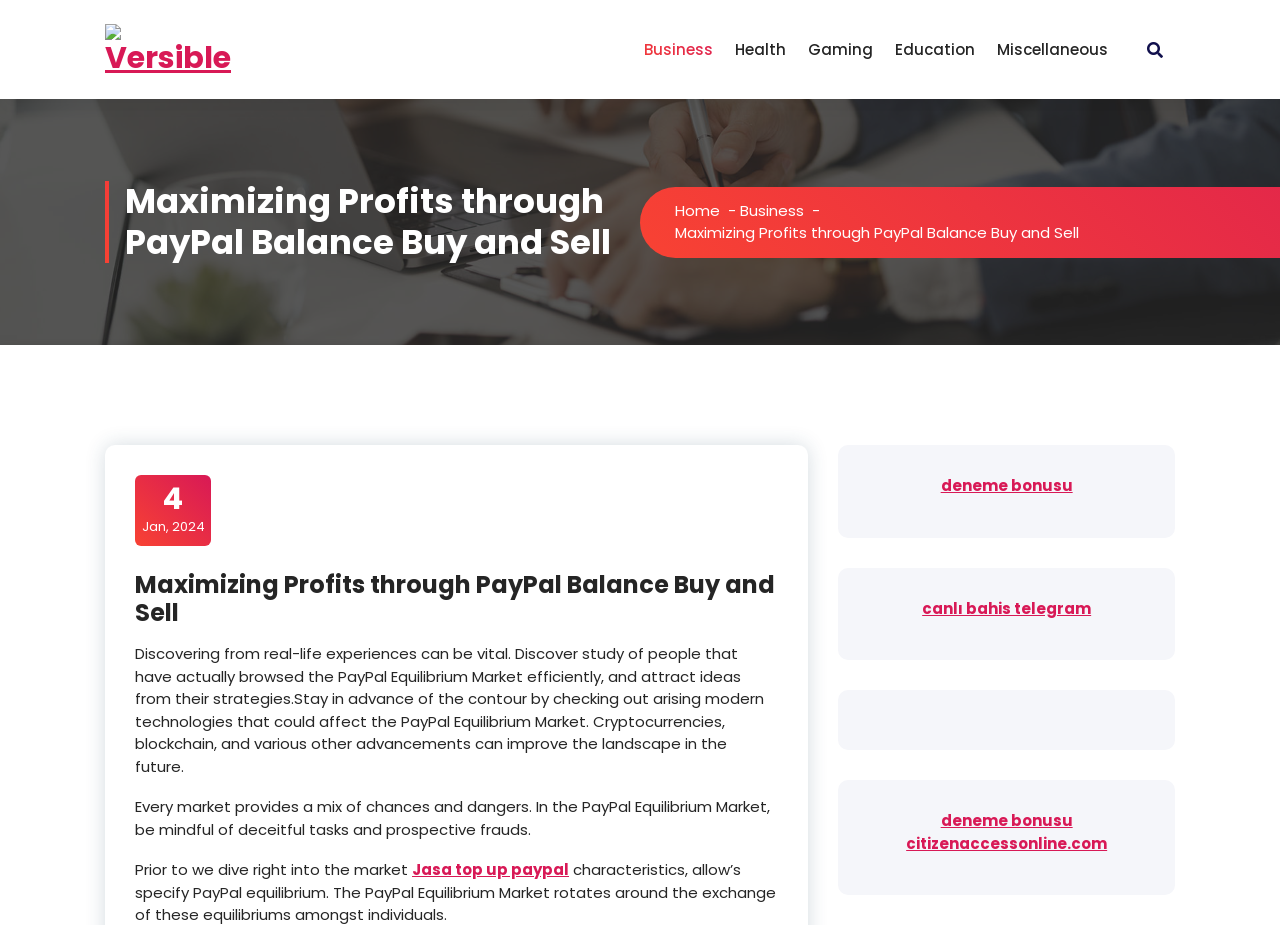What is the topic of the main article on the webpage?
Refer to the image and give a detailed response to the question.

The topic of the main article can be determined by reading the heading 'Maximizing Profits through PayPal Balance Buy and Sell' located at the top of the webpage, which is likely the title of the main article.